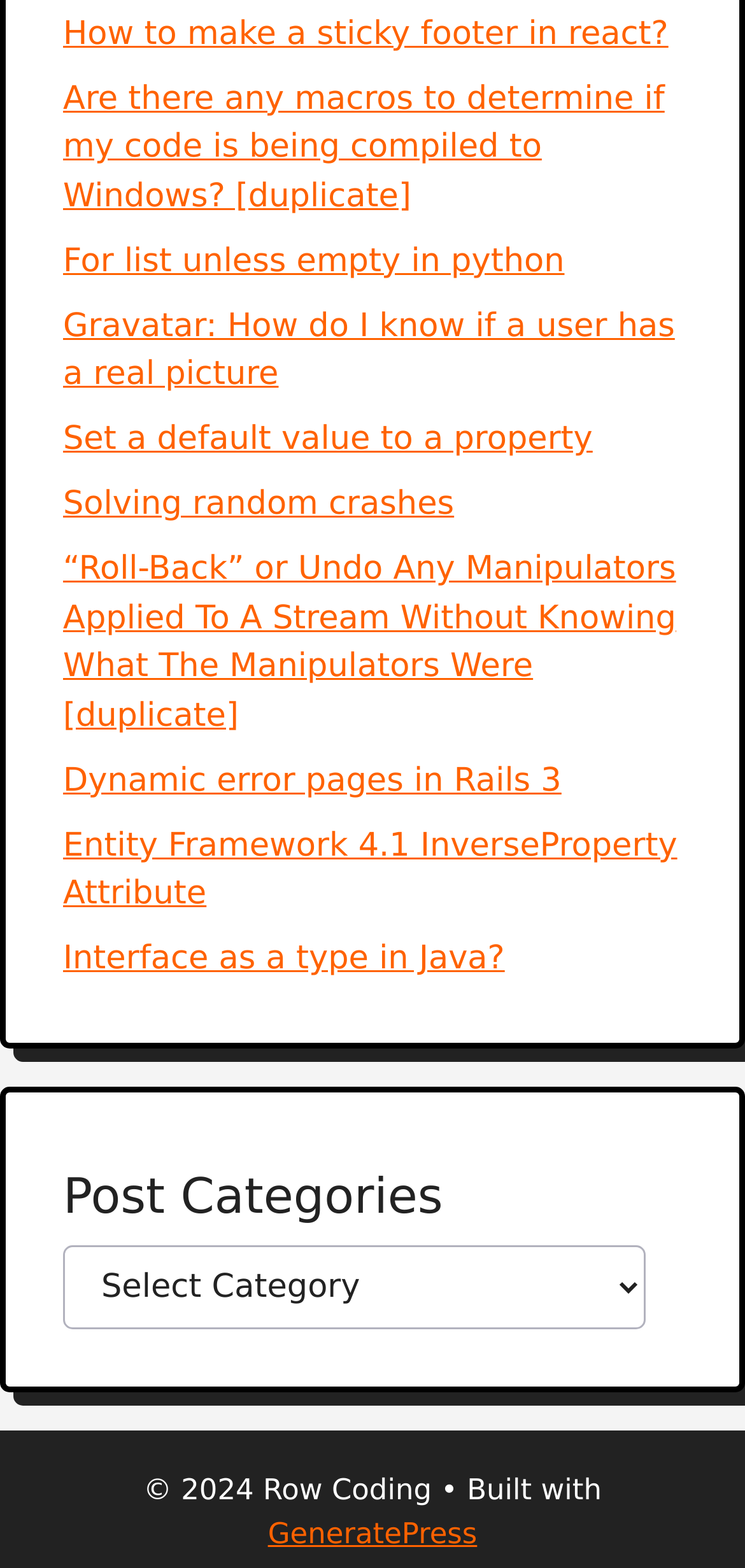Answer the question below in one word or phrase:
What is the purpose of the combobox?

Select categories